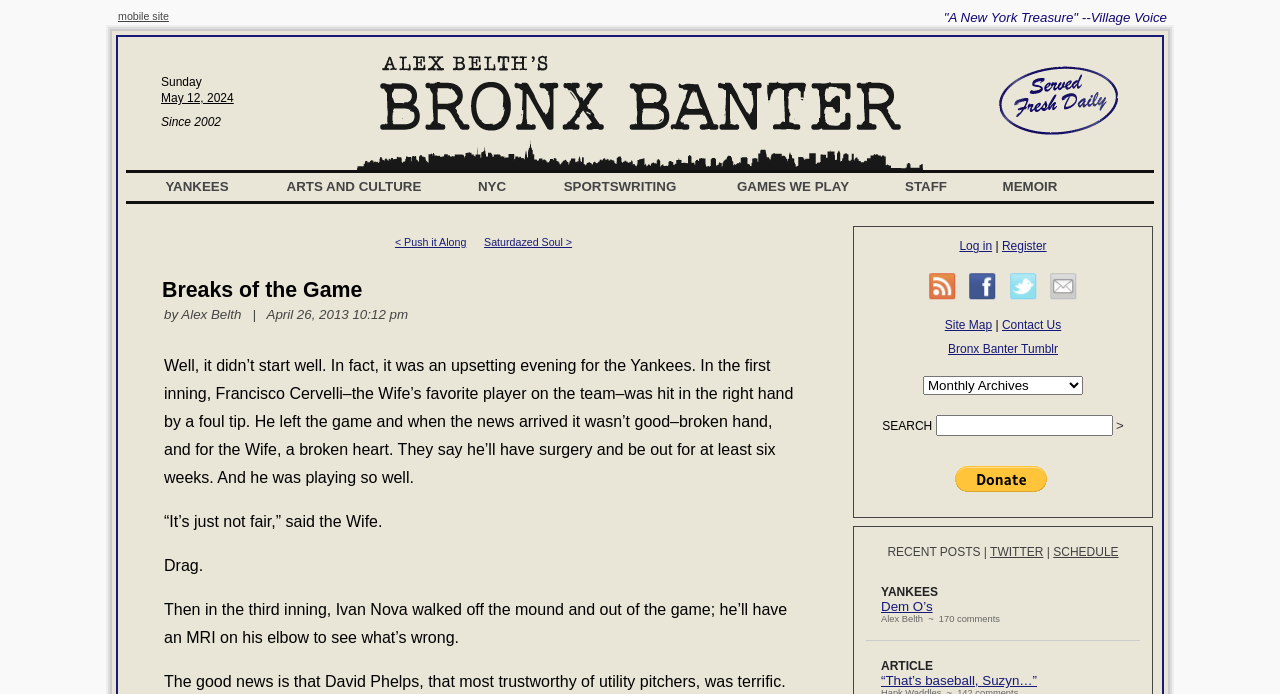What is the name of the team mentioned in the article?
Using the information from the image, give a concise answer in one word or a short phrase.

Yankees